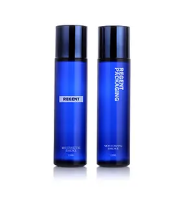What is the focus of the skincare products?
Using the details from the image, give an elaborate explanation to answer the question.

The labels 'RENT' and 'RENT PEELING' on the bottles suggest a focus on skincare products designed to enhance beauty routines.